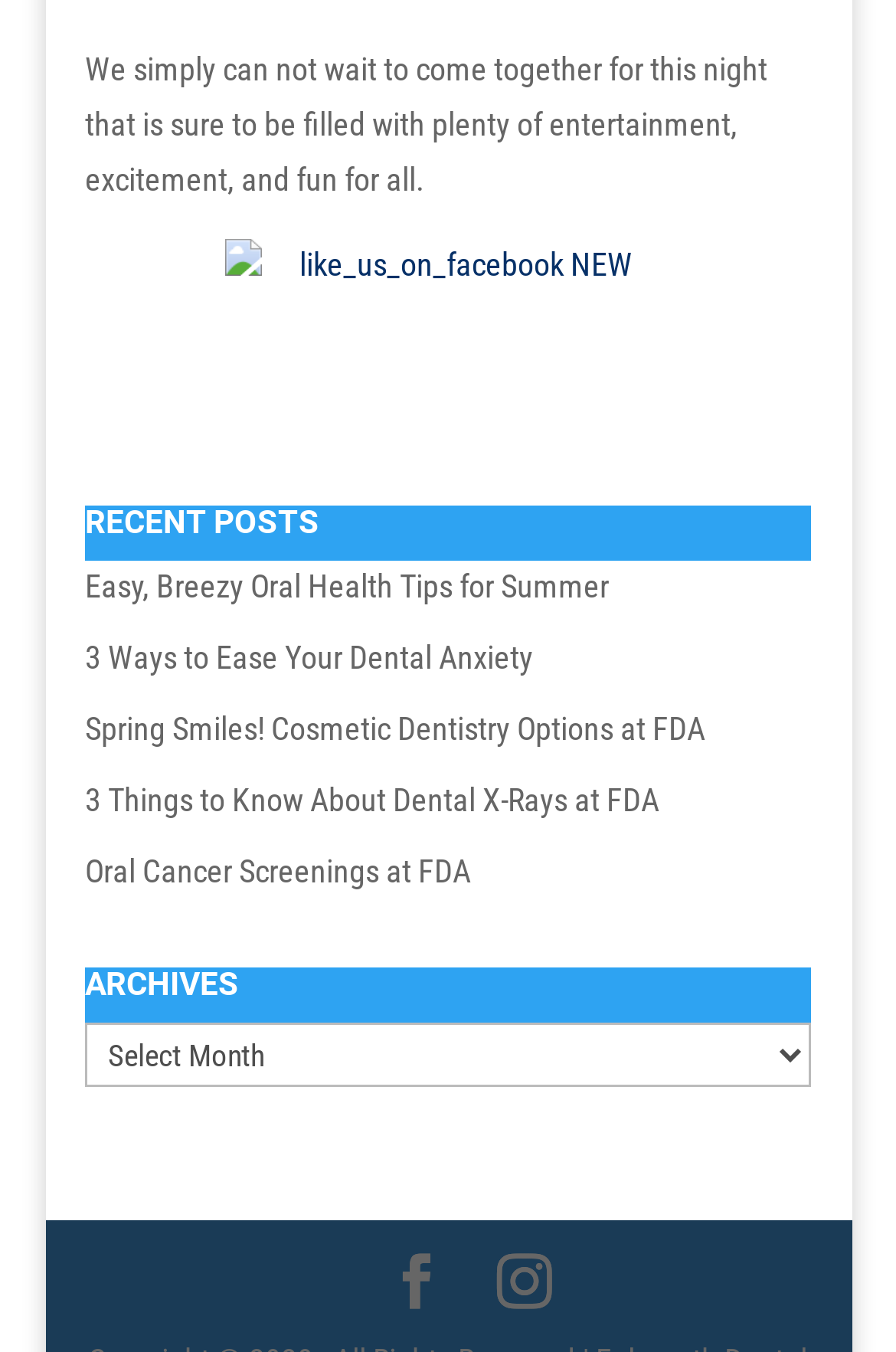Can you specify the bounding box coordinates of the area that needs to be clicked to fulfill the following instruction: "select Archives"?

[0.095, 0.757, 0.905, 0.805]